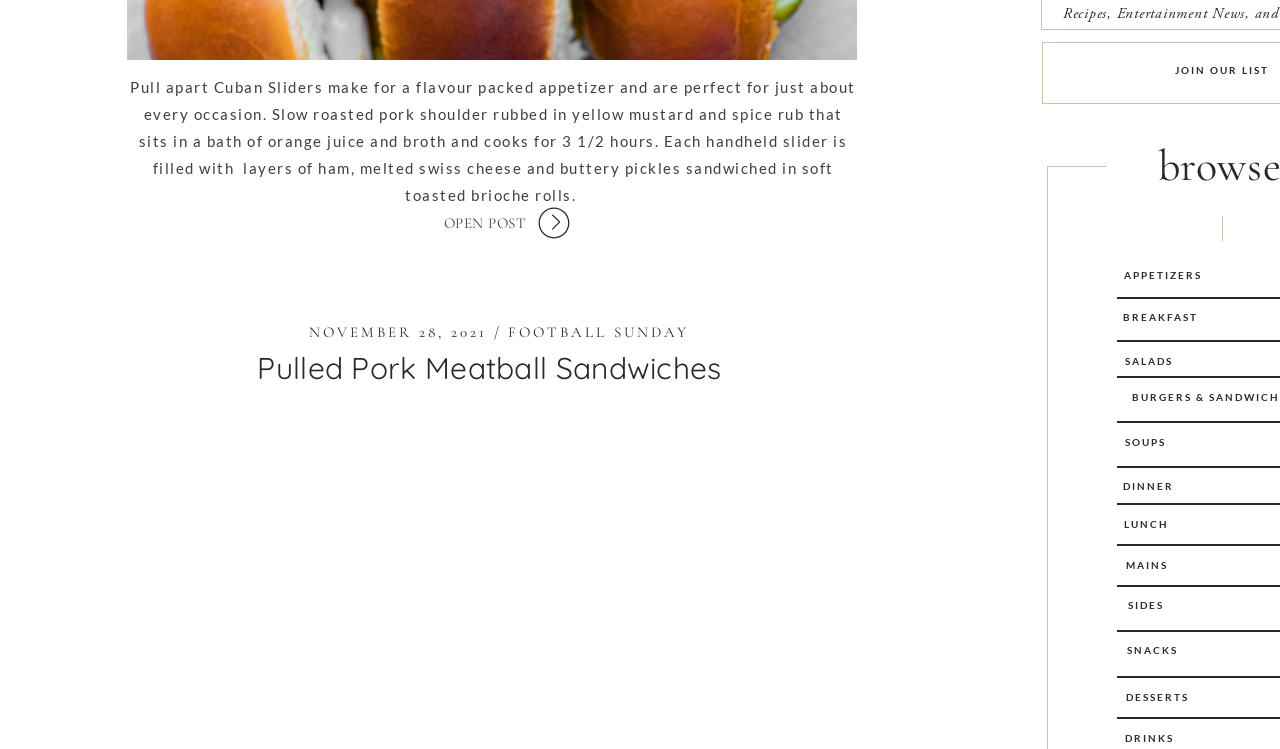Please identify the bounding box coordinates of the element I should click to complete this instruction: 'Go to FOOTBALL SUNDAY'. The coordinates should be given as four float numbers between 0 and 1, like this: [left, top, right, bottom].

[0.397, 0.431, 0.538, 0.455]